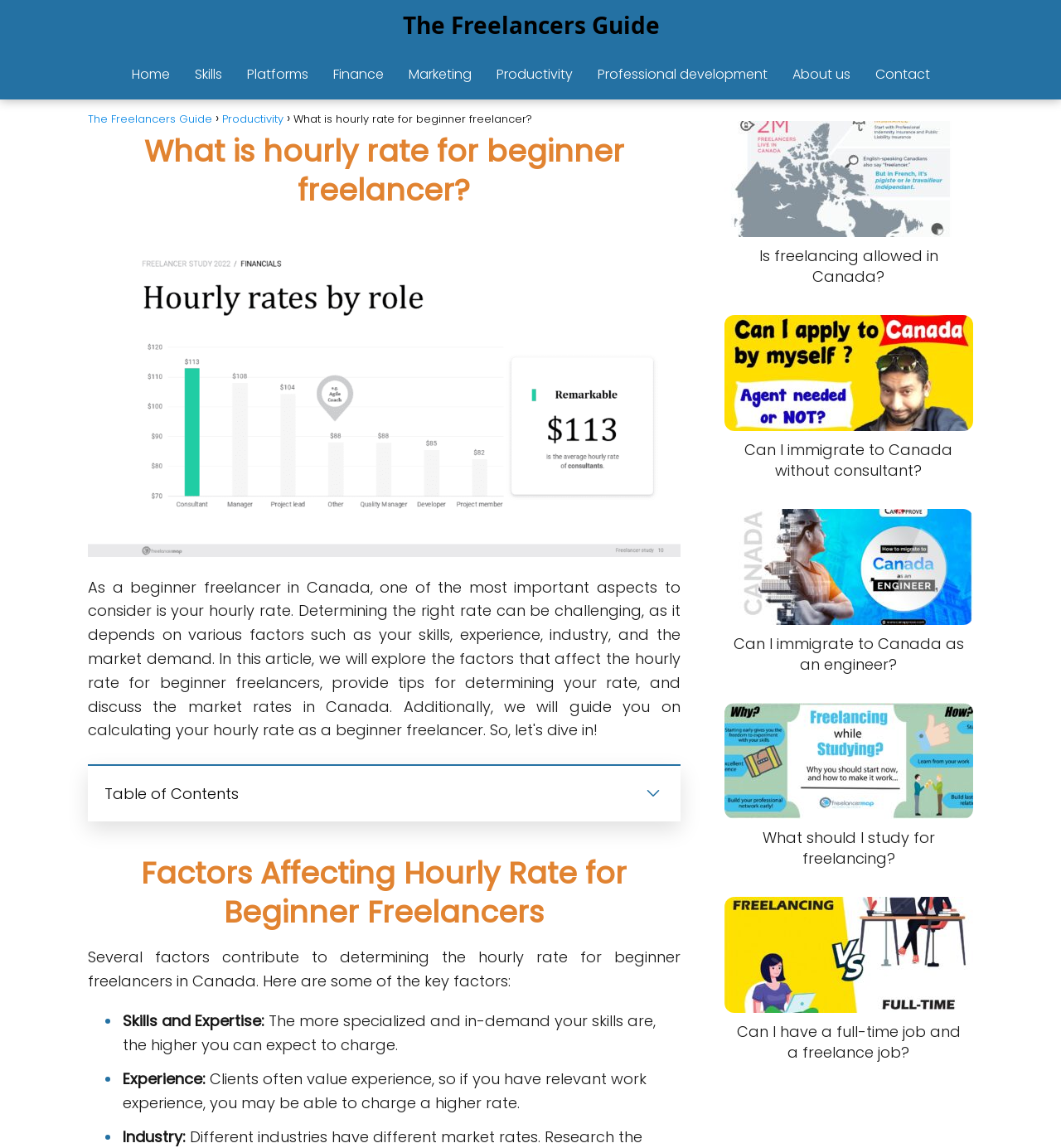Please mark the bounding box coordinates of the area that should be clicked to carry out the instruction: "Click on the 'What is hourly rate for beginner freelancer?' link".

[0.083, 0.097, 0.2, 0.11]